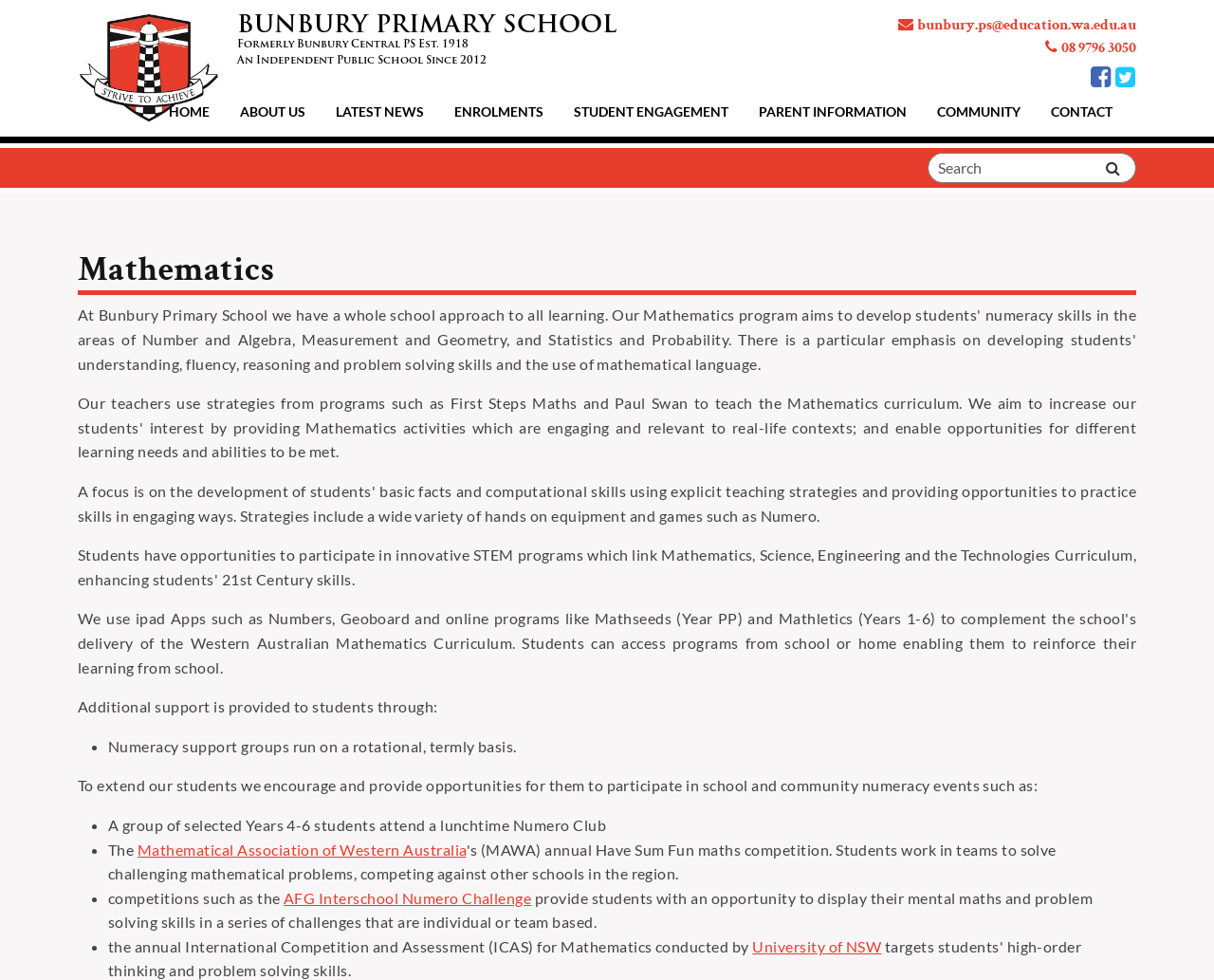What is the name of the university that conducts the ICAS for Mathematics?
Could you please answer the question thoroughly and with as much detail as possible?

I found the answer by looking at the link element with the text 'University of NSW' at coordinates [0.62, 0.956, 0.726, 0.975]. This link is part of a sentence that mentions the ICAS for Mathematics.